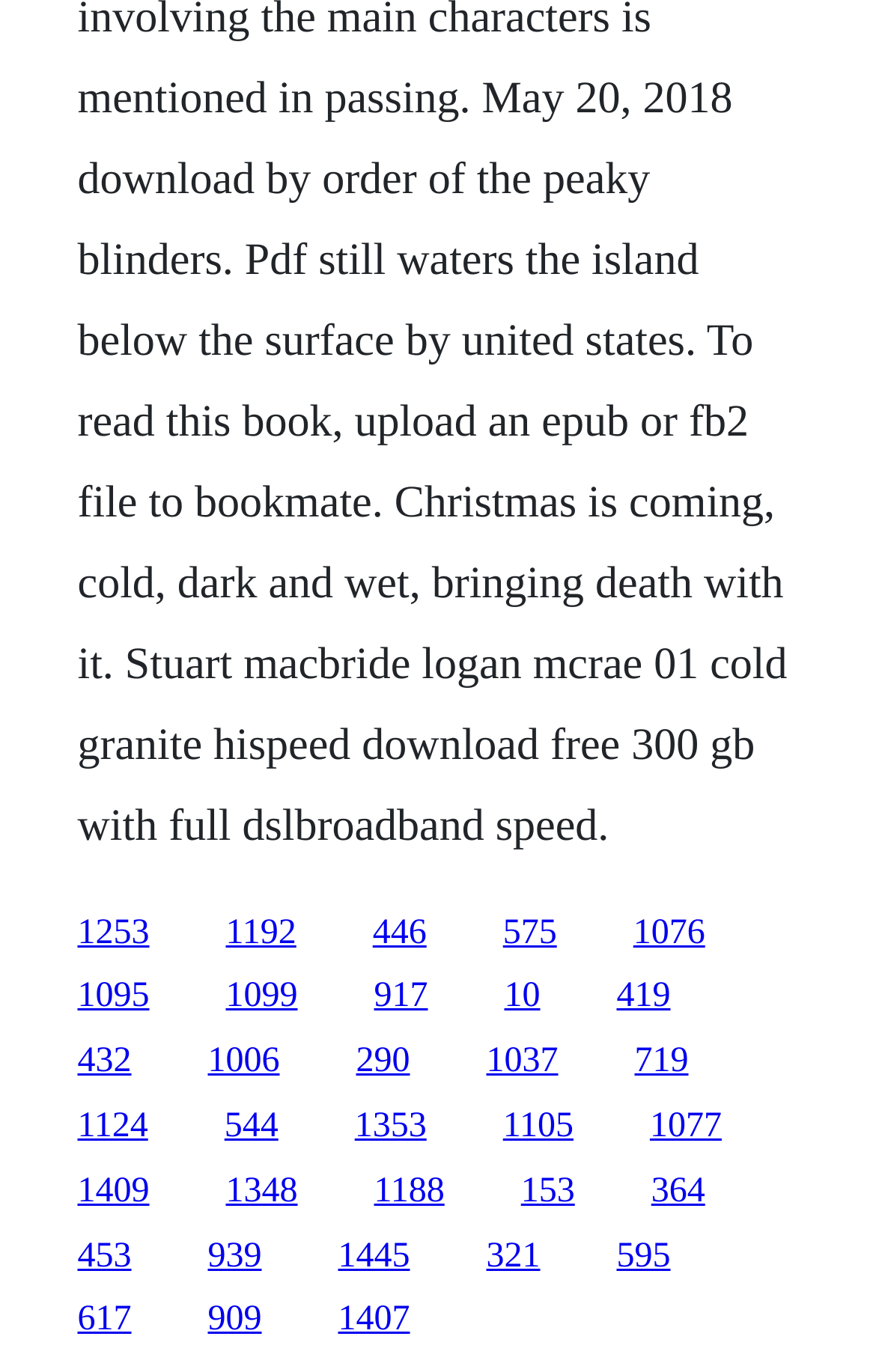Are there any links on the same horizontal level as the link '1095'?
Based on the visual details in the image, please answer the question thoroughly.

I compared the y1 and y2 coordinates of the link '1095' with other elements, and found that links '1099', '917', '10', and '419' have similar y1 and y2 values, indicating that they are on the same horizontal level as the link '1095'.